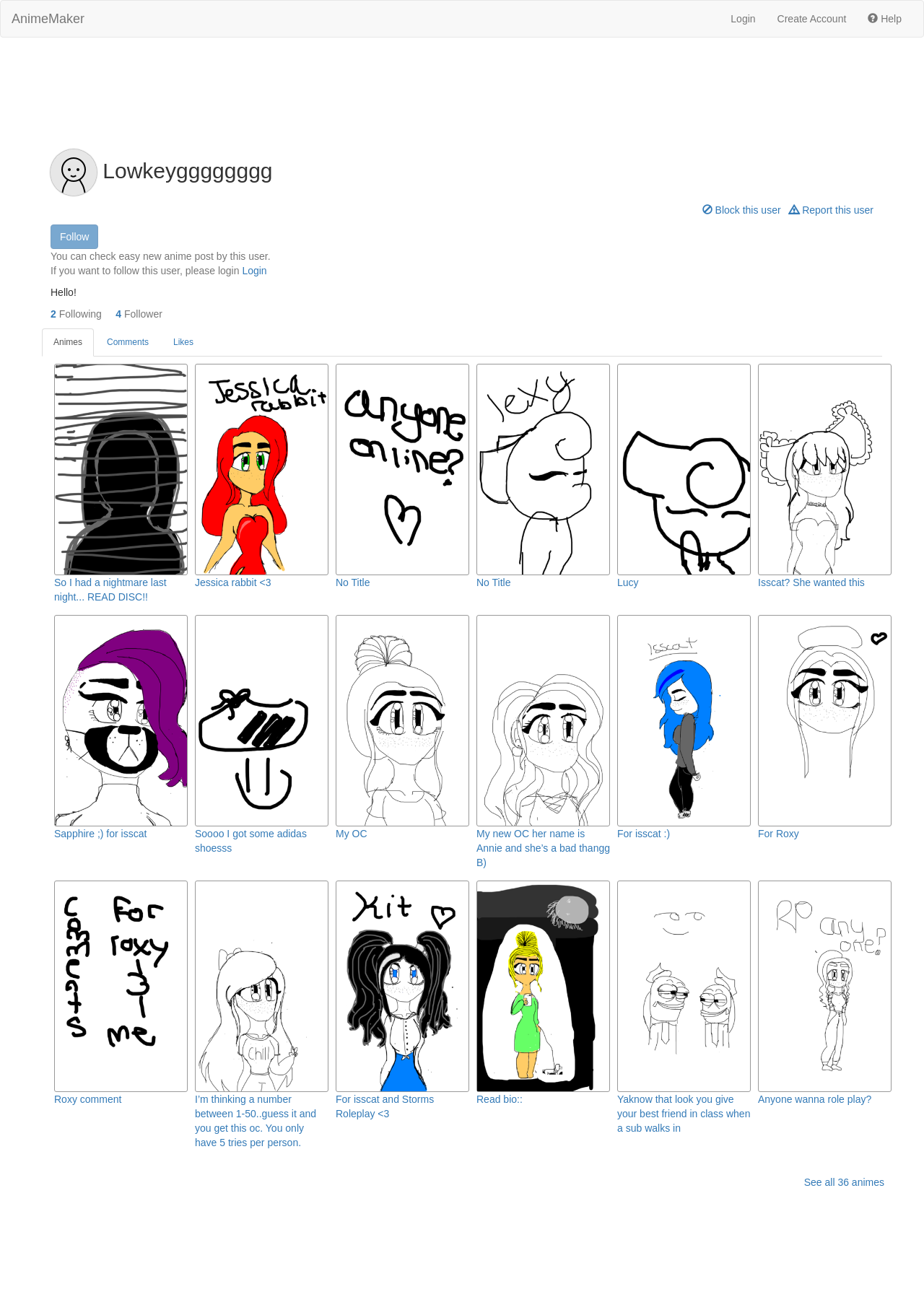Please identify the bounding box coordinates of the clickable element to fulfill the following instruction: "View all animes". The coordinates should be four float numbers between 0 and 1, i.e., [left, top, right, bottom].

[0.87, 0.907, 0.957, 0.916]